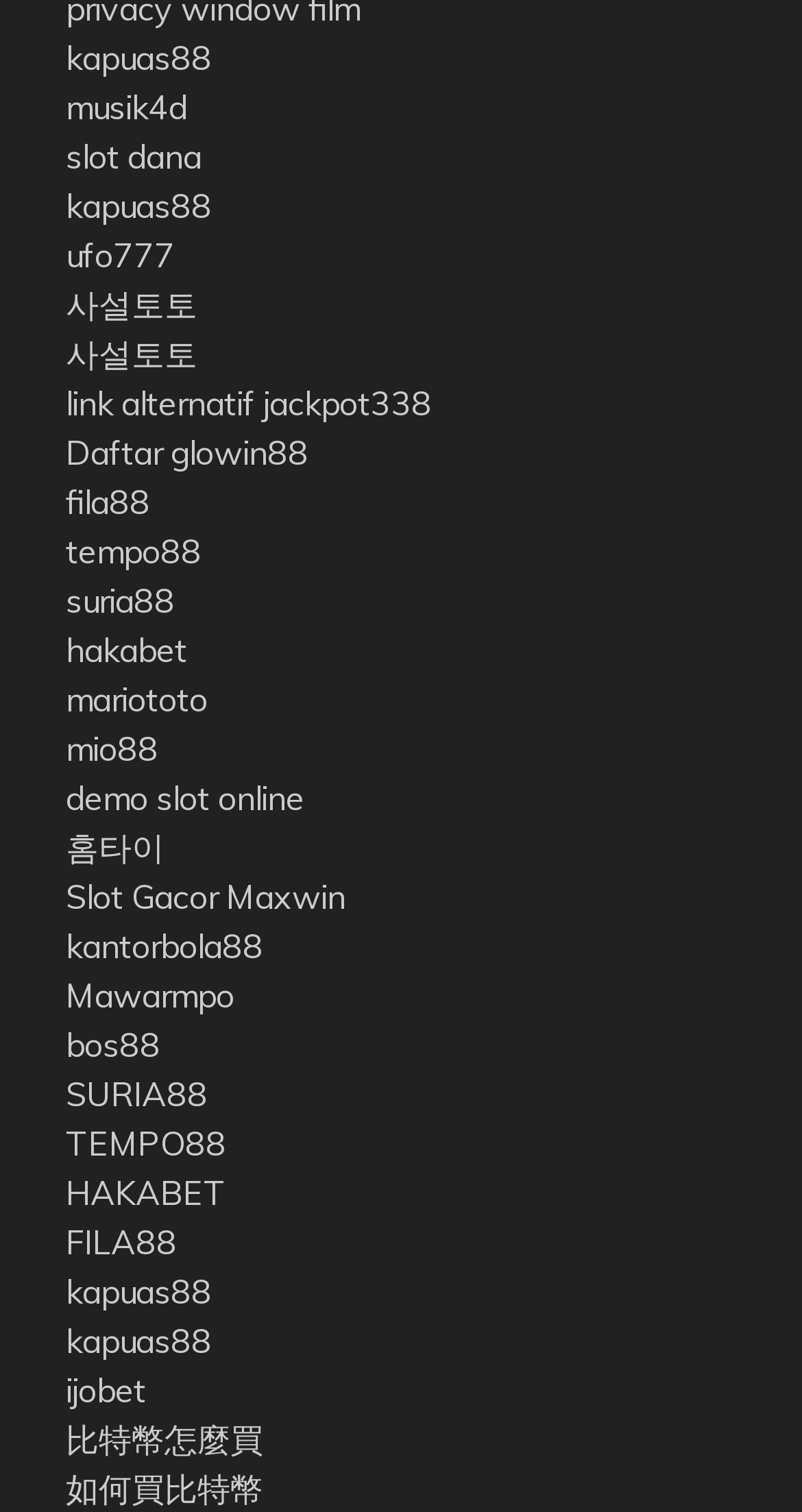Identify the bounding box coordinates for the region of the element that should be clicked to carry out the instruction: "Explore slot dana". The bounding box coordinates should be four float numbers between 0 and 1, i.e., [left, top, right, bottom].

[0.082, 0.09, 0.251, 0.117]